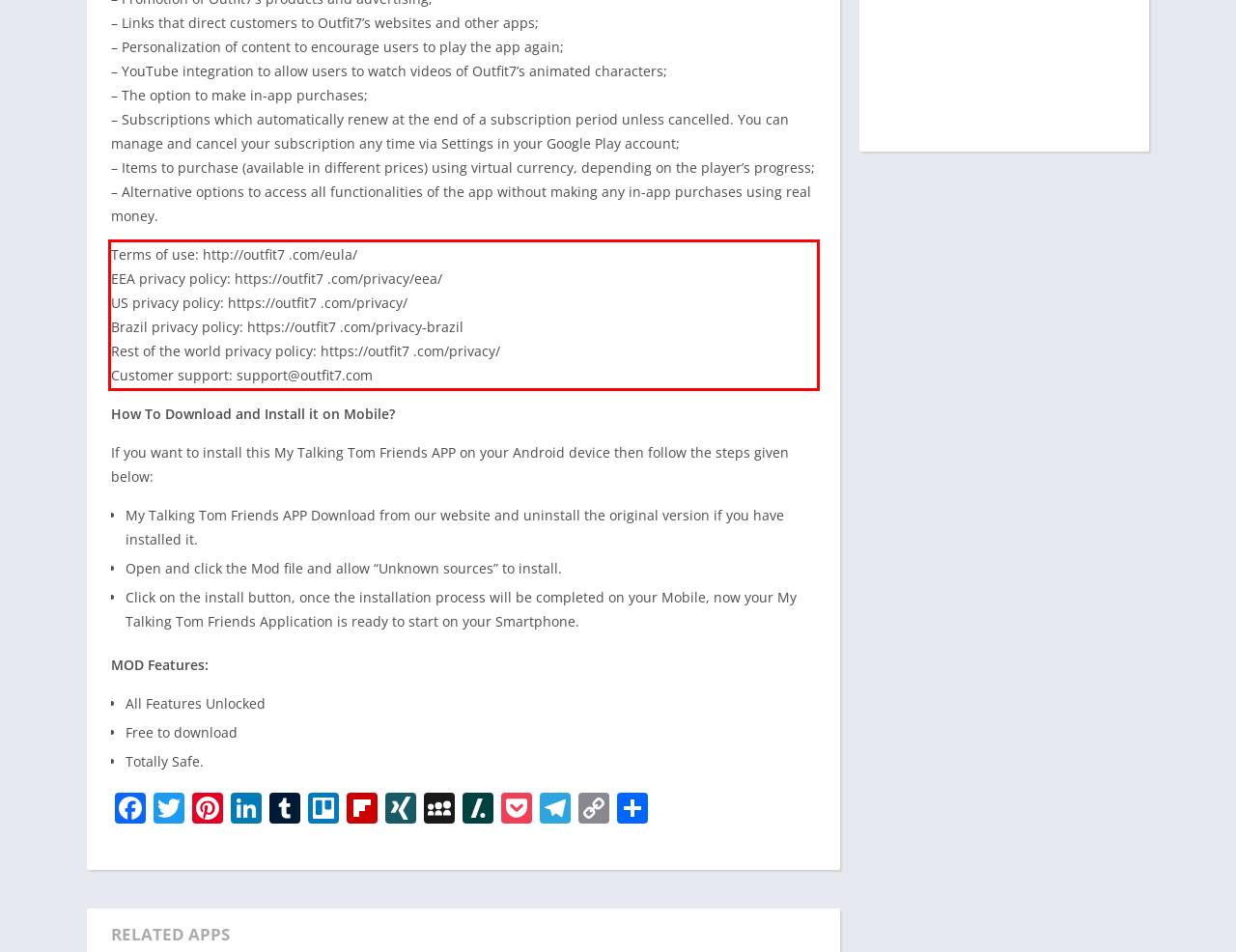In the given screenshot, locate the red bounding box and extract the text content from within it.

Terms of use: http://outfit7 .com/eula/ EEA privacy policy: https://outfit7 .com/privacy/eea/ US privacy policy: https://outfit7 .com/privacy/ Brazil privacy policy: https://outfit7 .com/privacy-brazil Rest of the world privacy policy: https://outfit7 .com/privacy/ Customer support: support@outfit7.com